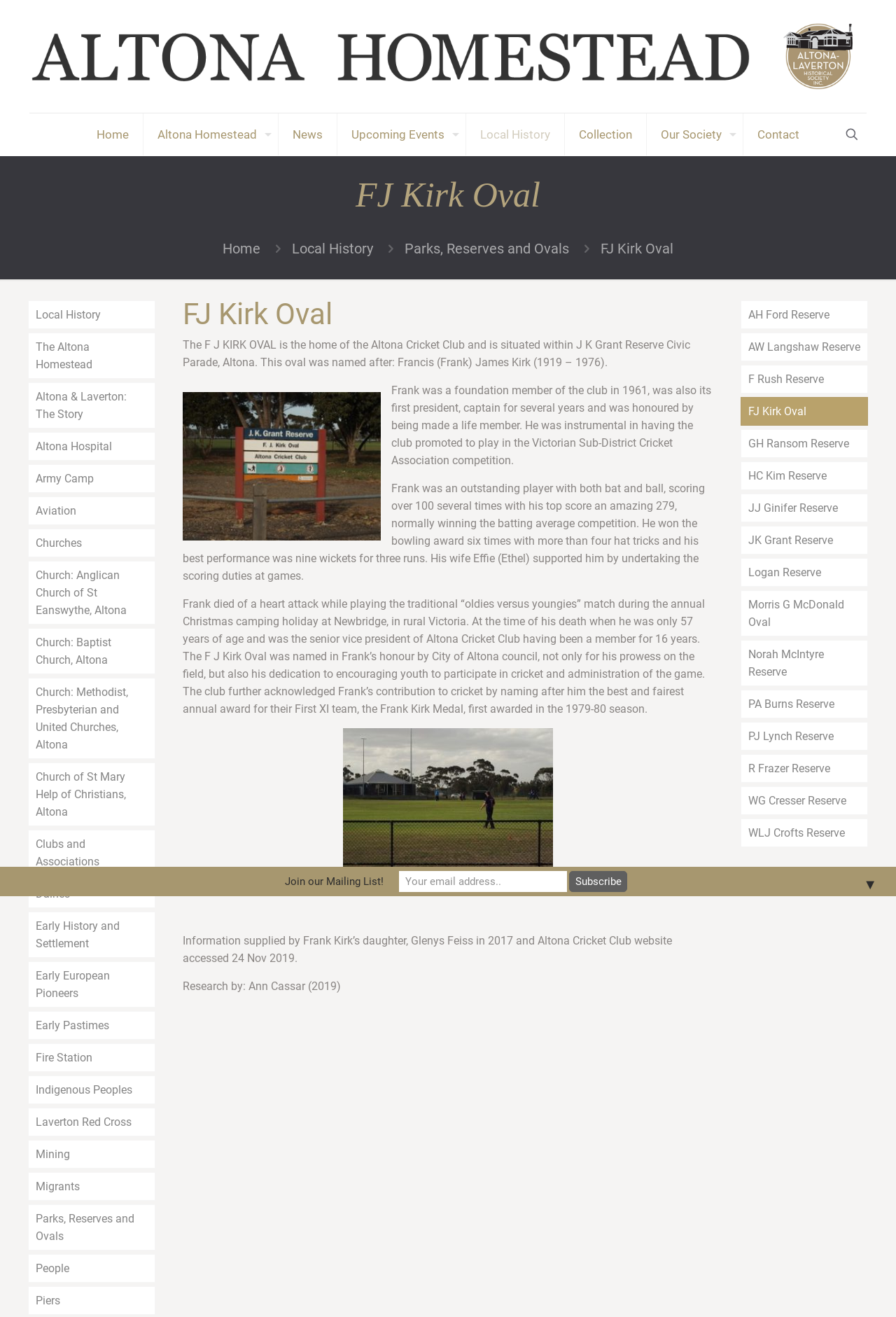Produce an extensive caption that describes everything on the webpage.

This webpage is about the FJ Kirk Oval, which is the home of the Altona Cricket Club and is situated within J K Grant Reserve Civic Parade, Altona. At the top of the page, there is a logo of the Altona Laverton Historical Society and a navigation menu with links to different sections of the website, including Home, Altona Homestead, News, Upcoming Events, Local History, Collection, Our Society, and Contact.

Below the navigation menu, there is a heading that reads "FJ Kirk Oval" and a brief description of the oval, including its history and significance. The description is divided into four paragraphs, each describing a different aspect of Frank Kirk's life and his contributions to the cricket club.

On the left side of the page, there is a list of links to different topics related to local history, including the Altona Homestead, churches, clubs and associations, dairies, early history and settlement, and more. There are 24 links in total, each leading to a different page or section of the website.

On the right side of the page, there is a list of links to different parks, reserves, and ovals in the area, including AH Ford Reserve, AW Langshaw Reserve, F Rush Reserve, and more. There are 15 links in total, each leading to a different page or section of the website.

At the bottom of the page, there is a section that allows users to join the mailing list by entering their email address and clicking the "Subscribe" button. There is also a "Back to top" icon that allows users to quickly return to the top of the page.